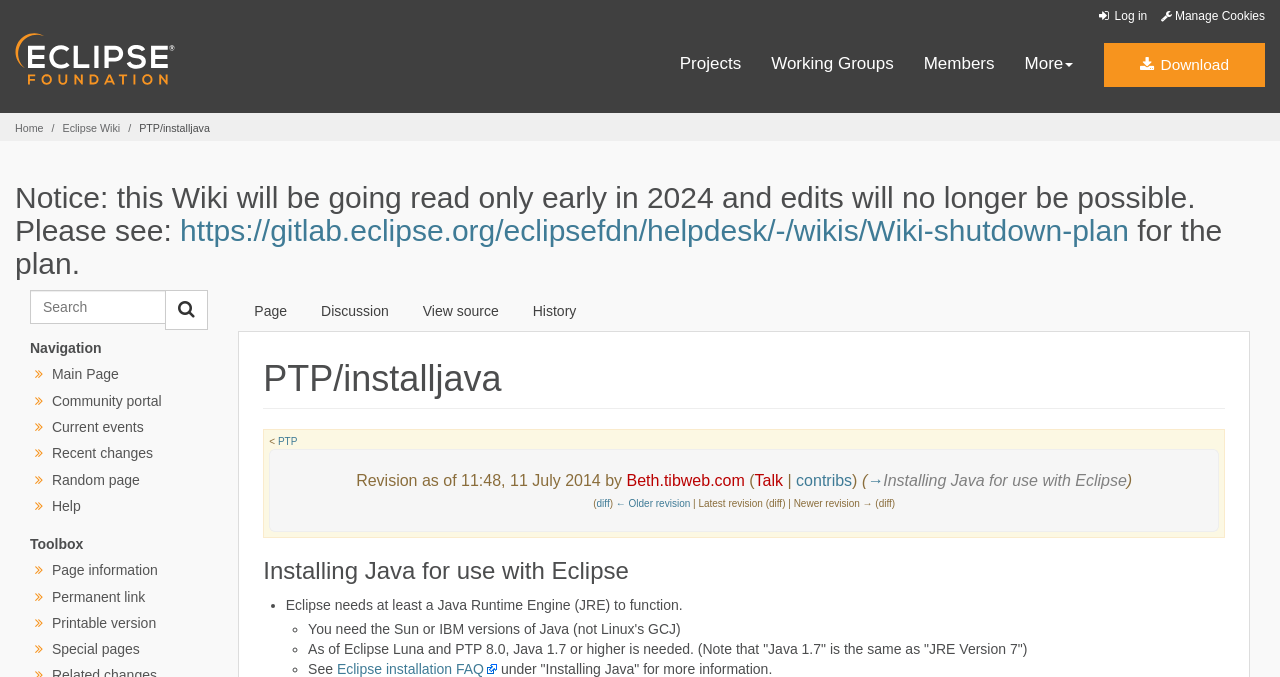Bounding box coordinates are specified in the format (top-left x, top-left y, bottom-right x, bottom-right y). All values are floating point numbers bounded between 0 and 1. Please provide the bounding box coordinate of the region this sentence describes: name="search" placeholder="Search" title="Special:Search [alt-shift-f]"

[0.023, 0.429, 0.13, 0.479]